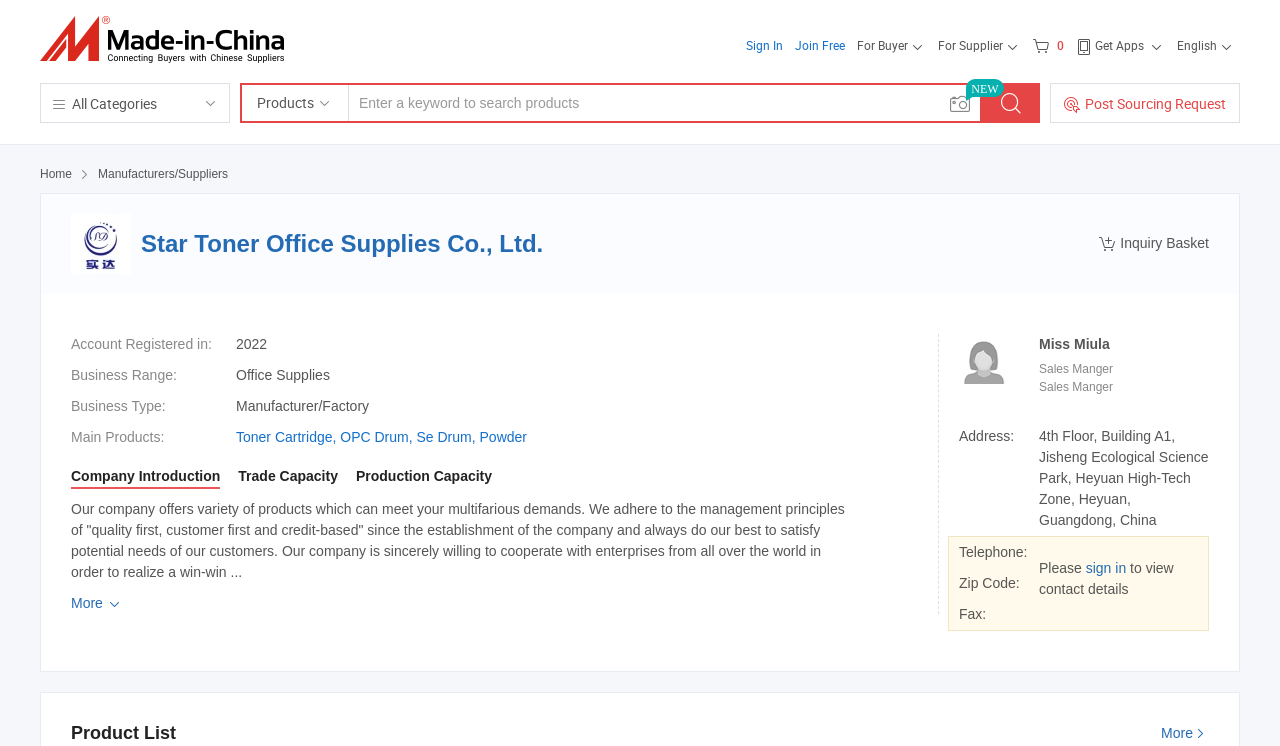Using the given description, provide the bounding box coordinates formatted as (top-left x, top-left y, bottom-right x, bottom-right y), with all values being floating point numbers between 0 and 1. Description: Manufacturers/Suppliers

[0.077, 0.221, 0.178, 0.245]